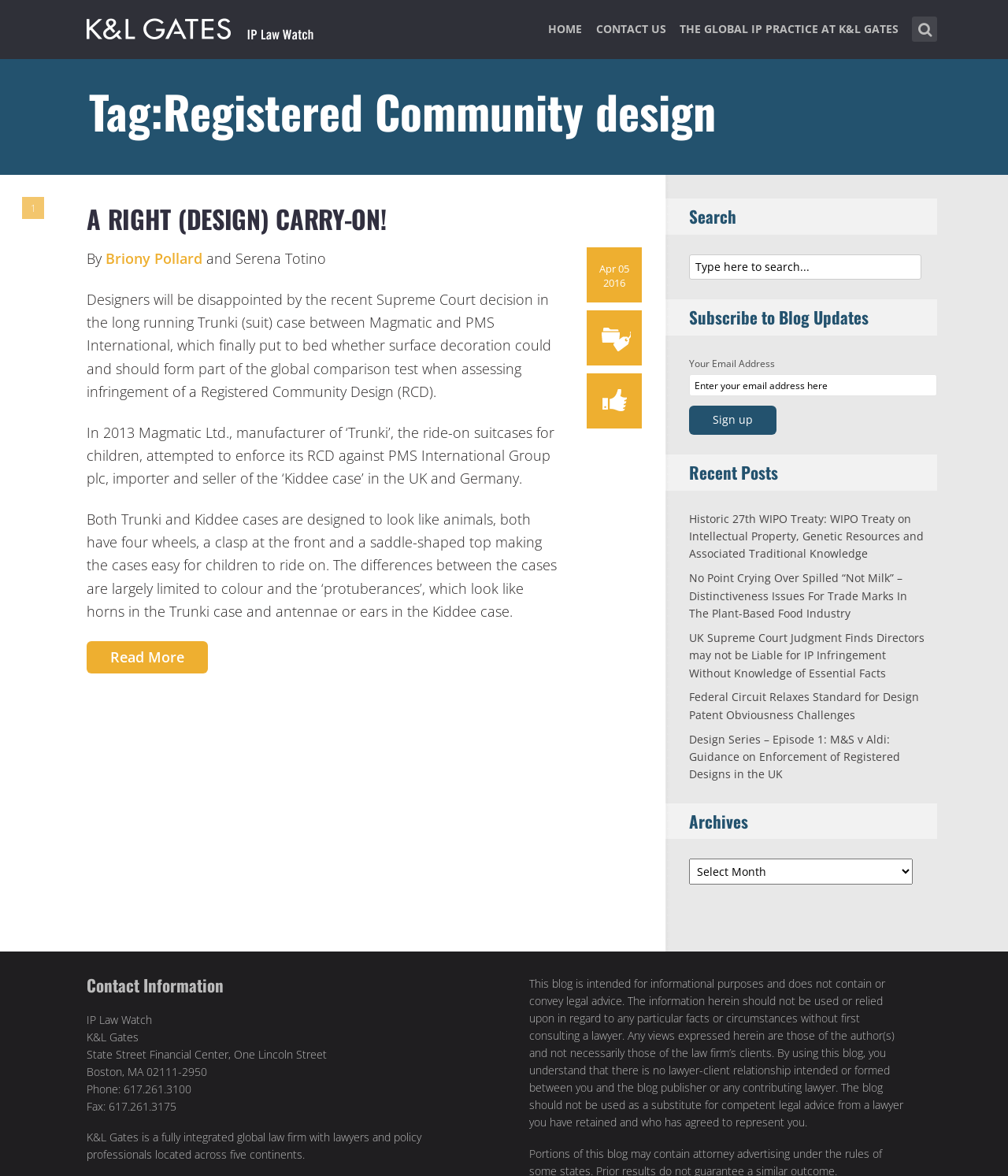How many recent posts are listed?
Refer to the image and provide a concise answer in one word or phrase.

5